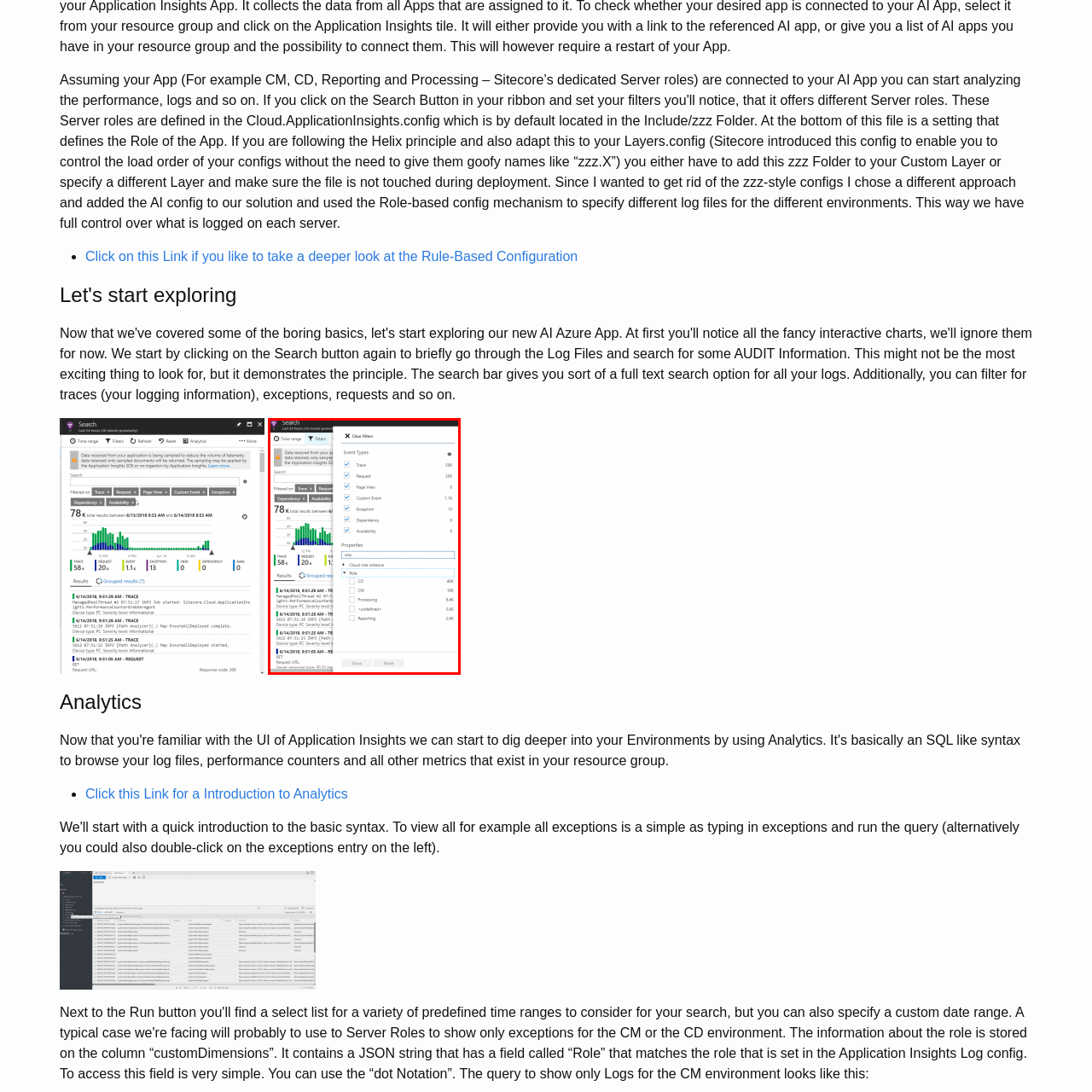Carefully examine the image inside the red box and generate a detailed caption for it.

The image depicts a user interface from an analytics dashboard, showcasing various filters and their corresponding data metrics. In the upper left corner, there are visual graphs representing the performance data over specified time ranges, indicating statistical views and request types. The panel on the right features checkboxes for filtering event types such as "Trace," "Request," and "Page View," allowing users to customize the data displayed according to their needs. Below the event types, a section for properties is visible where users can select specific criteria like "Cloud role instance." This interface is designed for users to efficiently analyze performance and access insights from their data analytics, providing a clear, interactive approach to monitoring application performance.